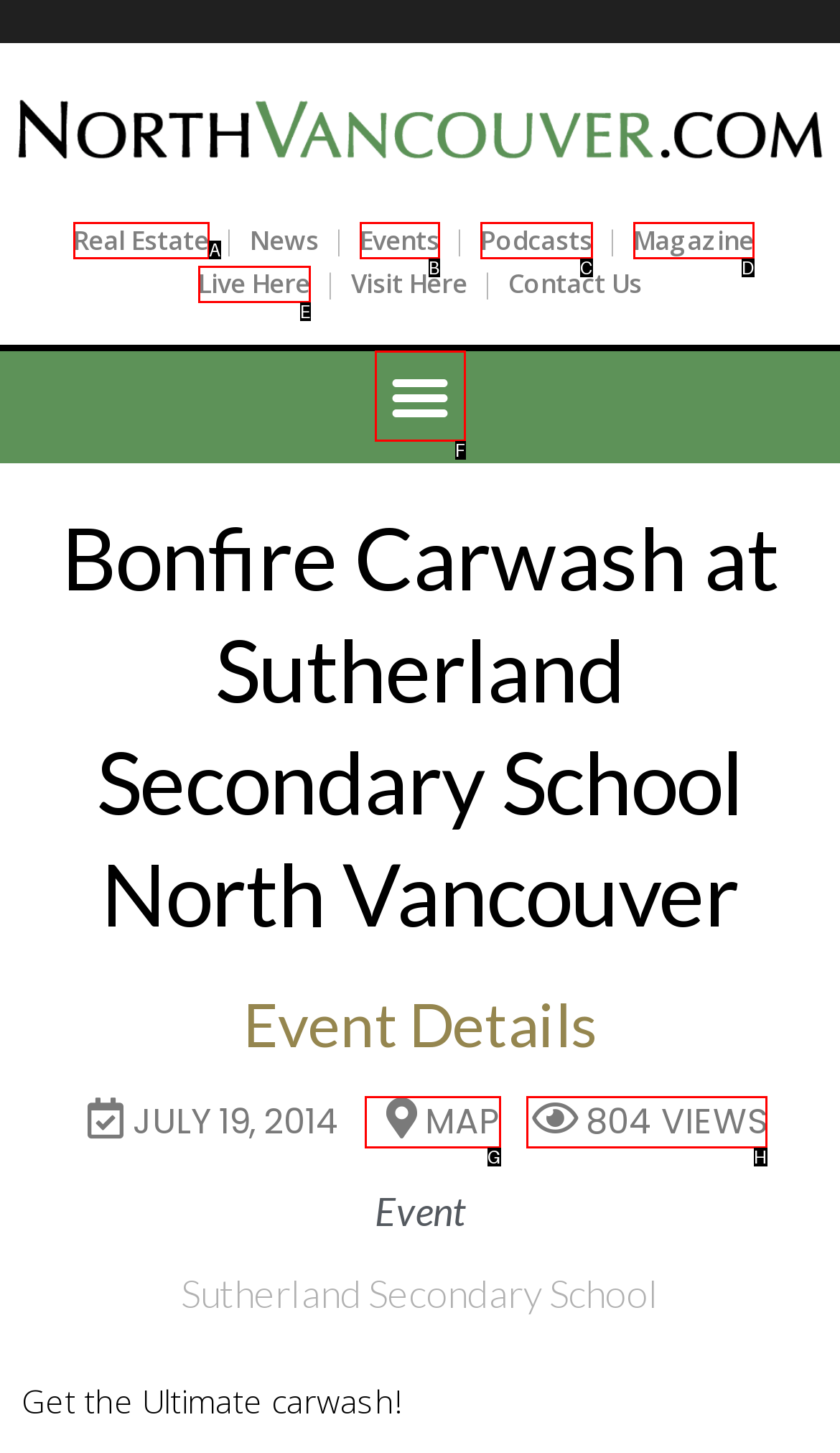Tell me which one HTML element best matches the description: Menu
Answer with the option's letter from the given choices directly.

F